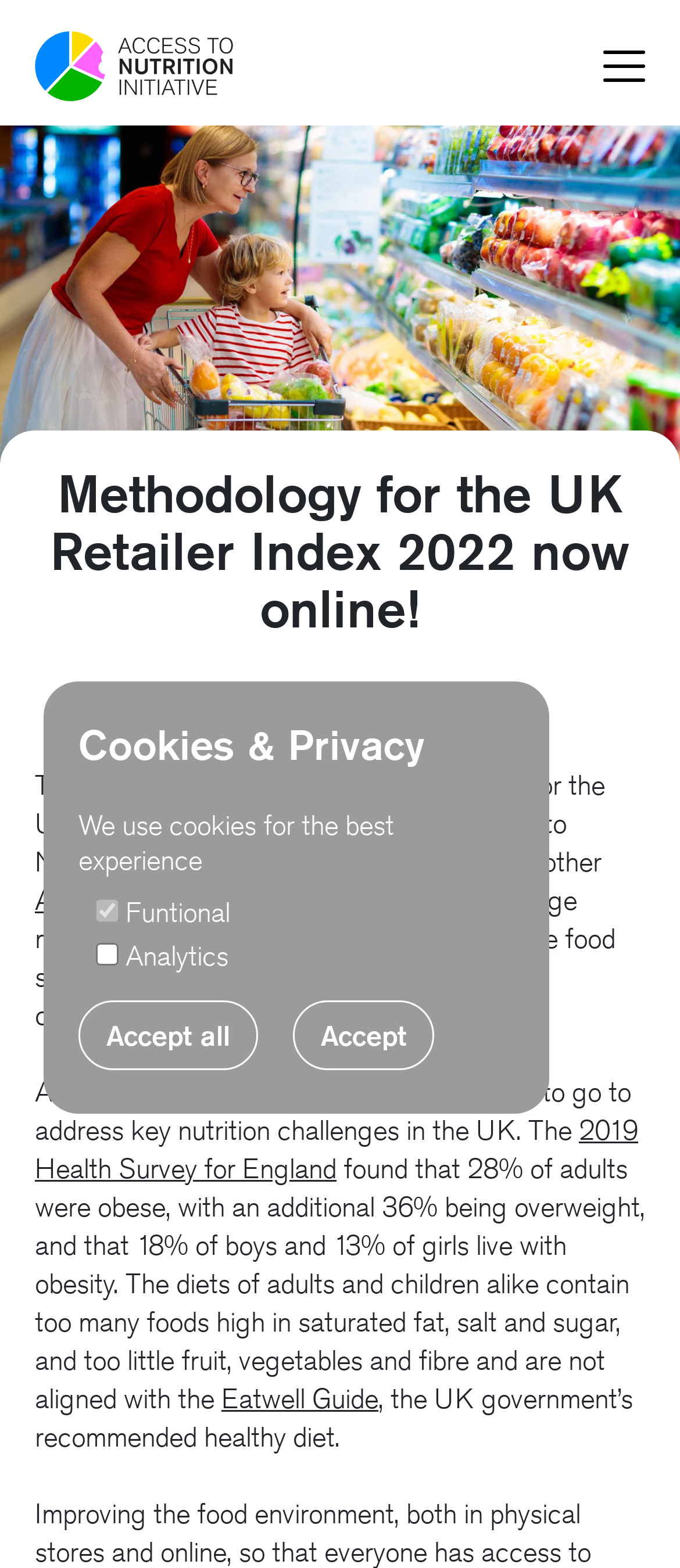Identify the bounding box coordinates of the region that needs to be clicked to carry out this instruction: "Visit the 'Access to nutrition' page". Provide these coordinates as four float numbers ranging from 0 to 1, i.e., [left, top, right, bottom].

[0.051, 0.02, 0.344, 0.064]